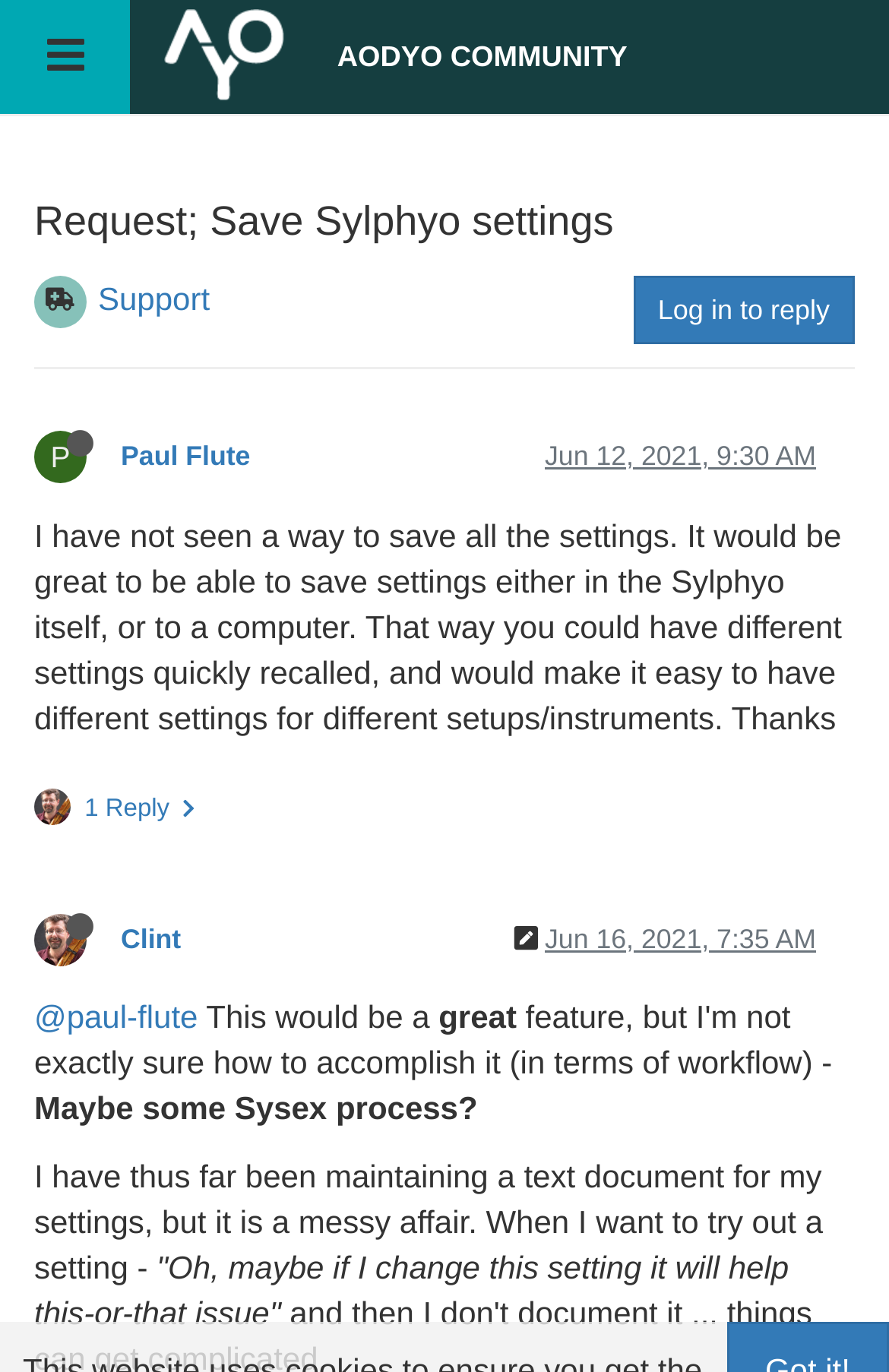Find the bounding box coordinates of the clickable area required to complete the following action: "Reply to Clint's comment".

[0.038, 0.574, 0.227, 0.604]